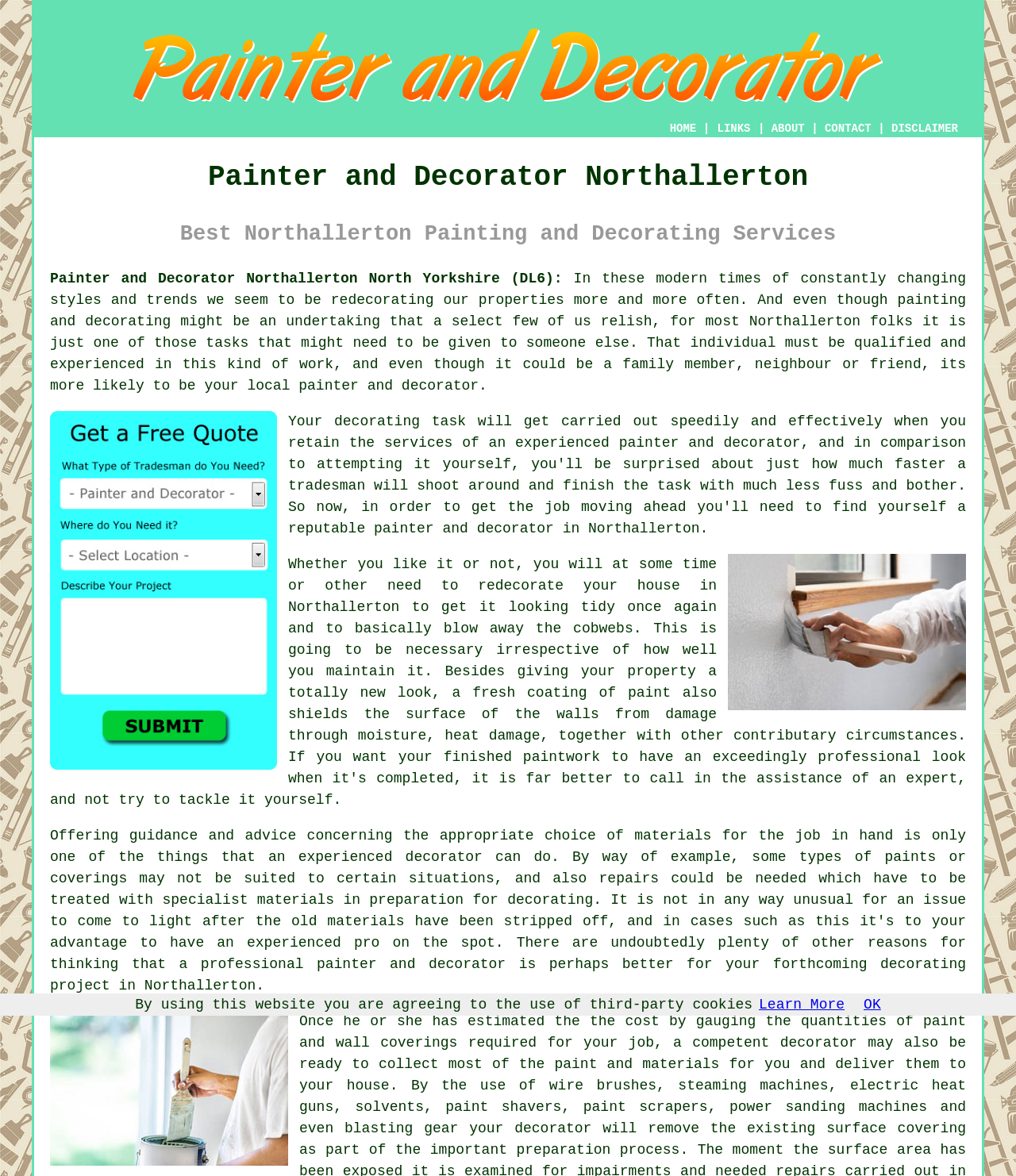Given the following UI element description: "LINKS", find the bounding box coordinates in the webpage screenshot.

[0.705, 0.103, 0.739, 0.115]